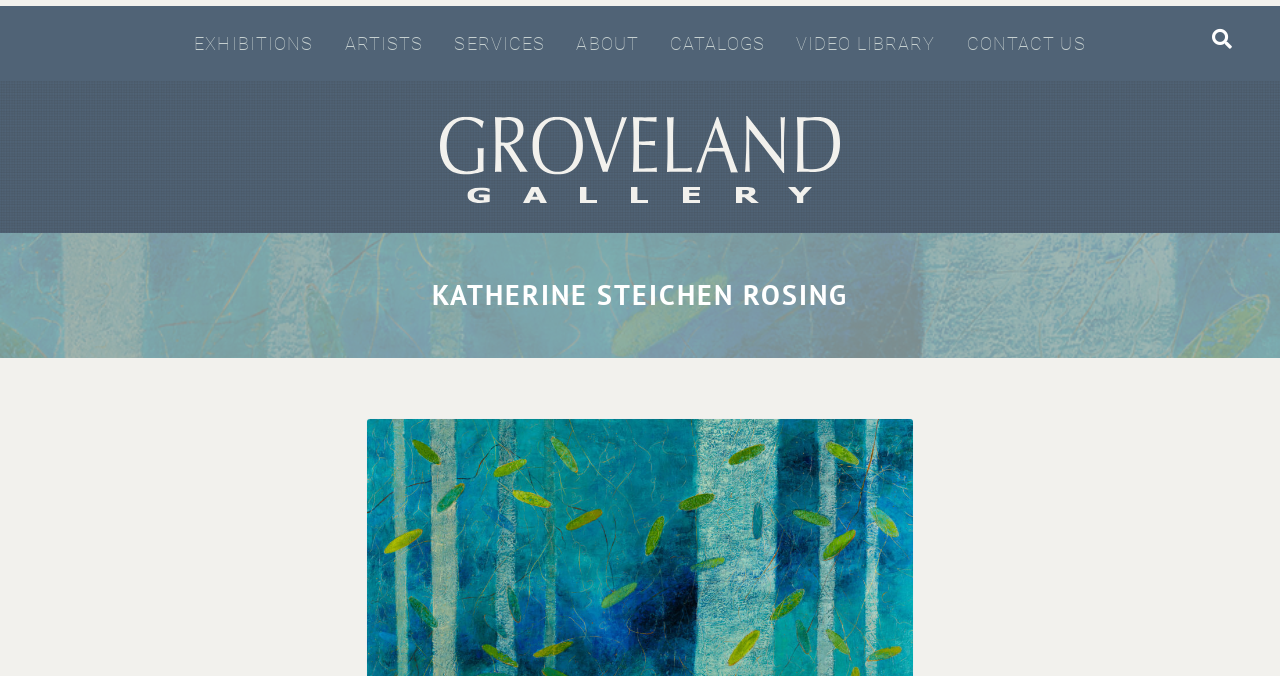Is there a search function on the website?
Using the details from the image, give an elaborate explanation to answer the question.

There is a search function on the website, which can be found on the top right corner of the webpage, indicated by the link 'Search' with a popup menu.